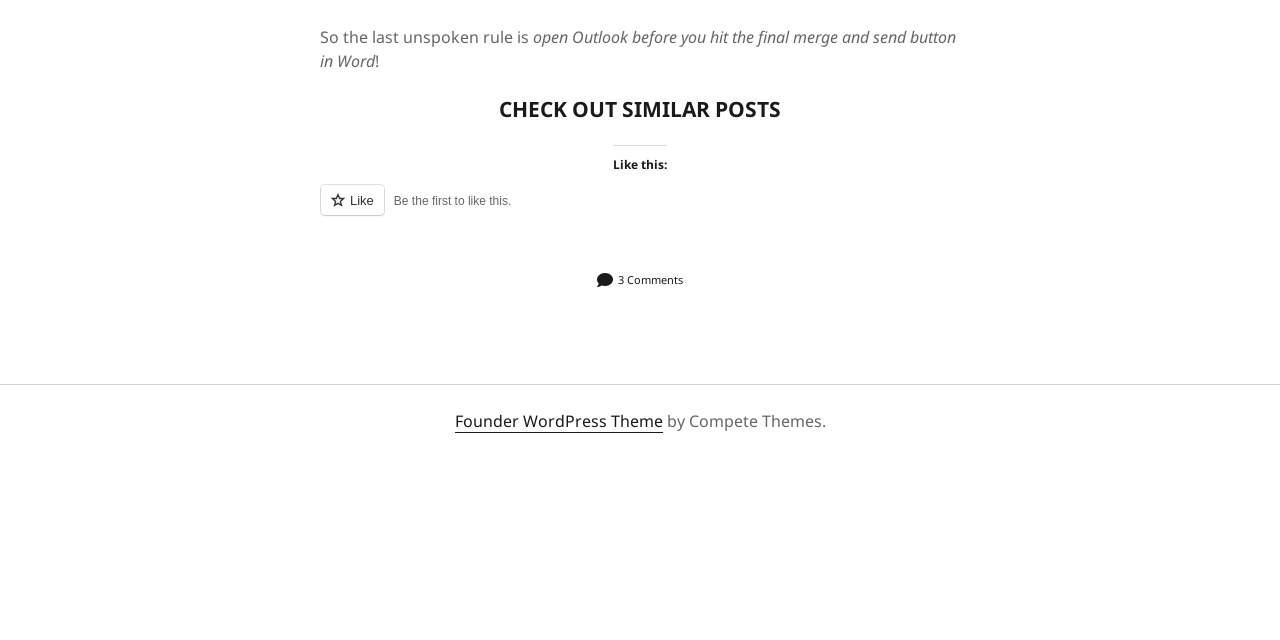Bounding box coordinates should be in the format (top-left x, top-left y, bottom-right x, bottom-right y) and all values should be floating point numbers between 0 and 1. Determine the bounding box coordinate for the UI element described as: 3 steps to download xmllint

[0.569, 0.52, 0.682, 0.545]